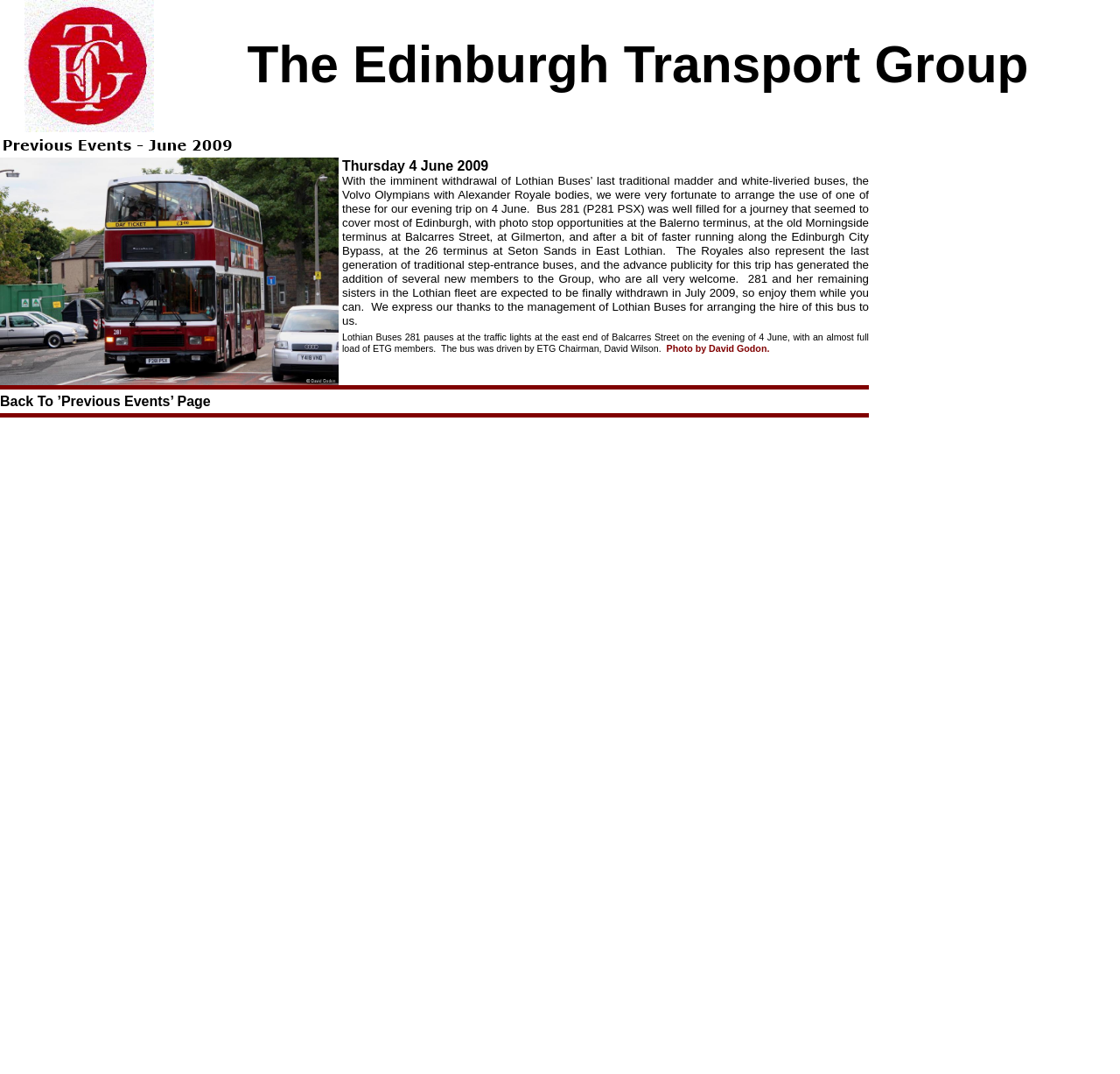What is the bus number mentioned in the text?
Could you give a comprehensive explanation in response to this question?

The bus number 281 is mentioned in the text as 'Bus 281 (P281 PSX) was well filled for a journey...'.